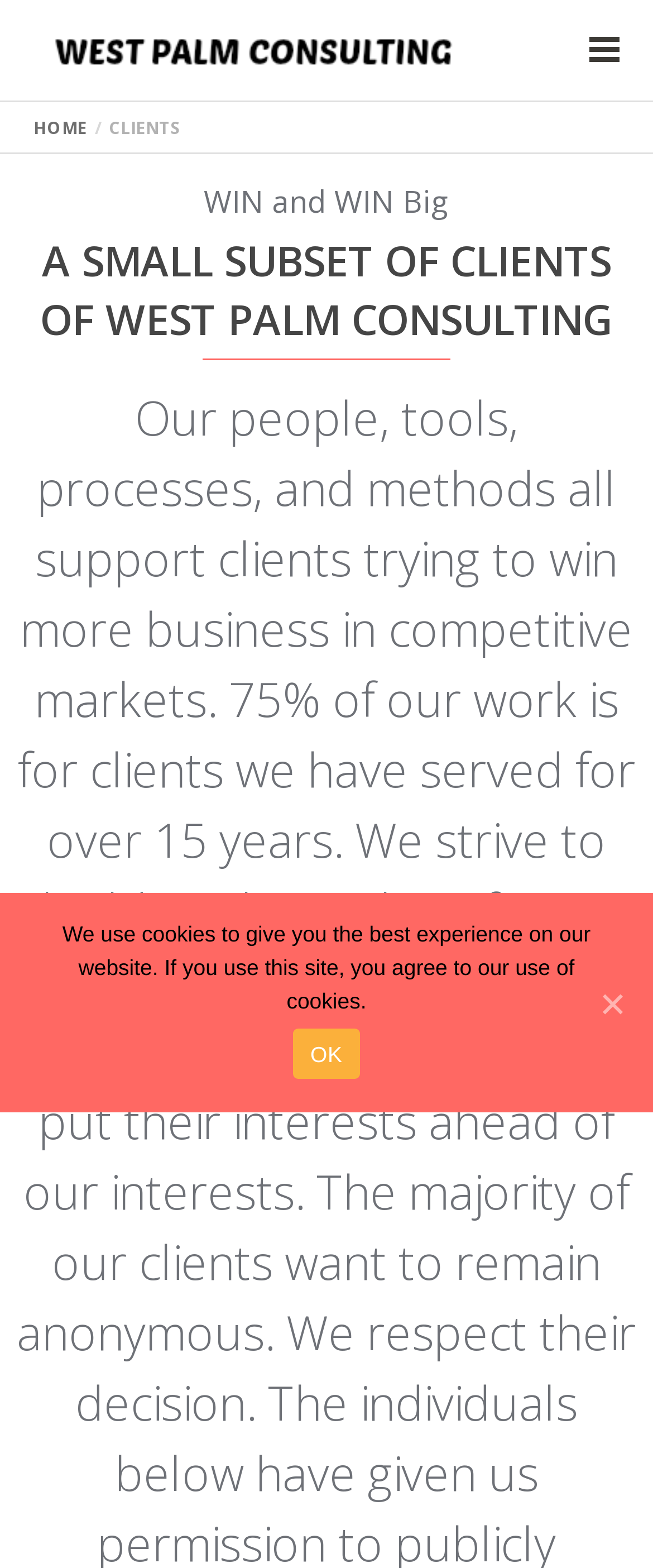What is the tagline of the company?
Offer a detailed and exhaustive answer to the question.

The tagline of the company can be found in the middle of the webpage, where it is written in a prominent font size and style.